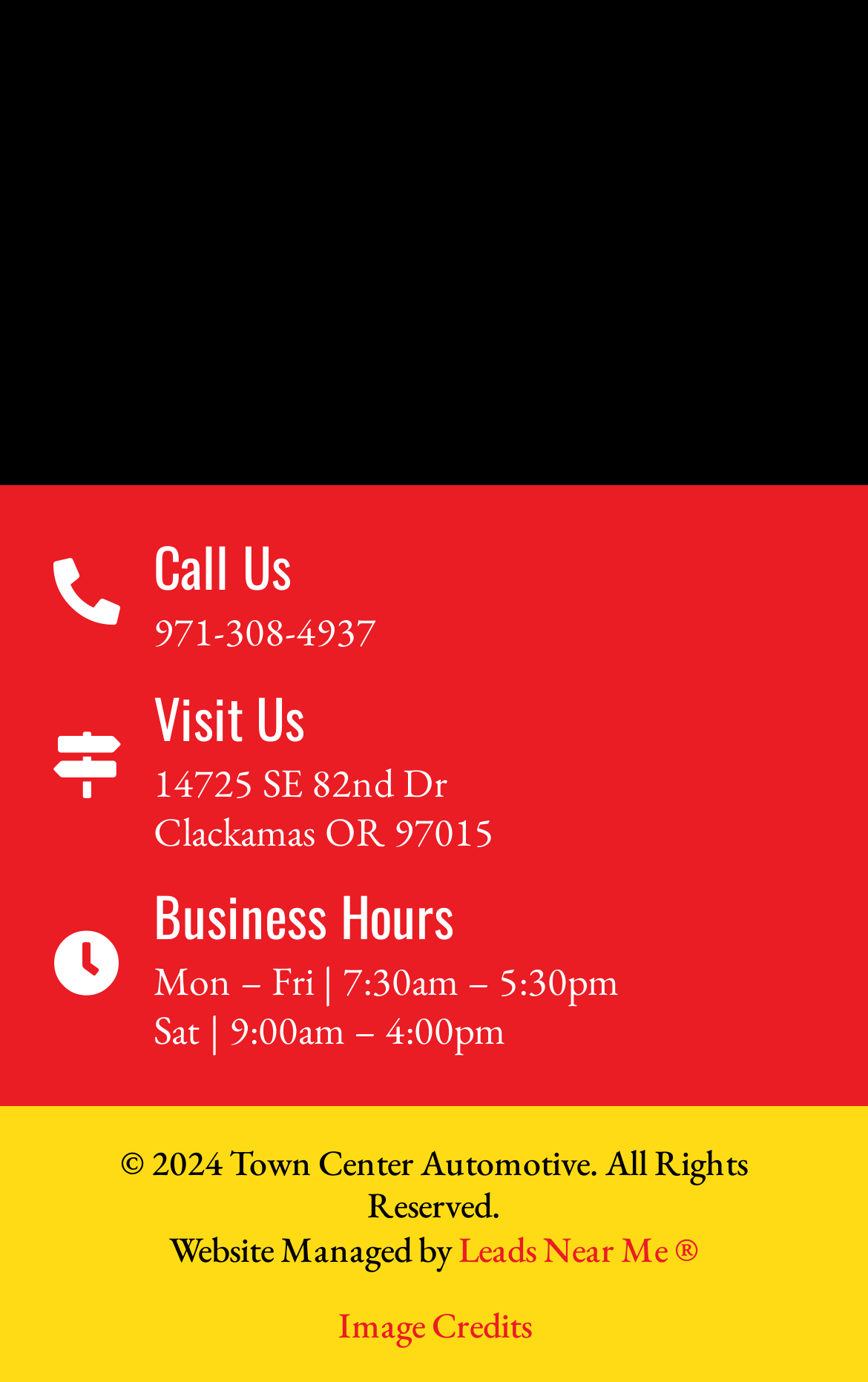Based on the element description "Leads Near Me ®", predict the bounding box coordinates of the UI element.

[0.528, 0.887, 0.805, 0.921]